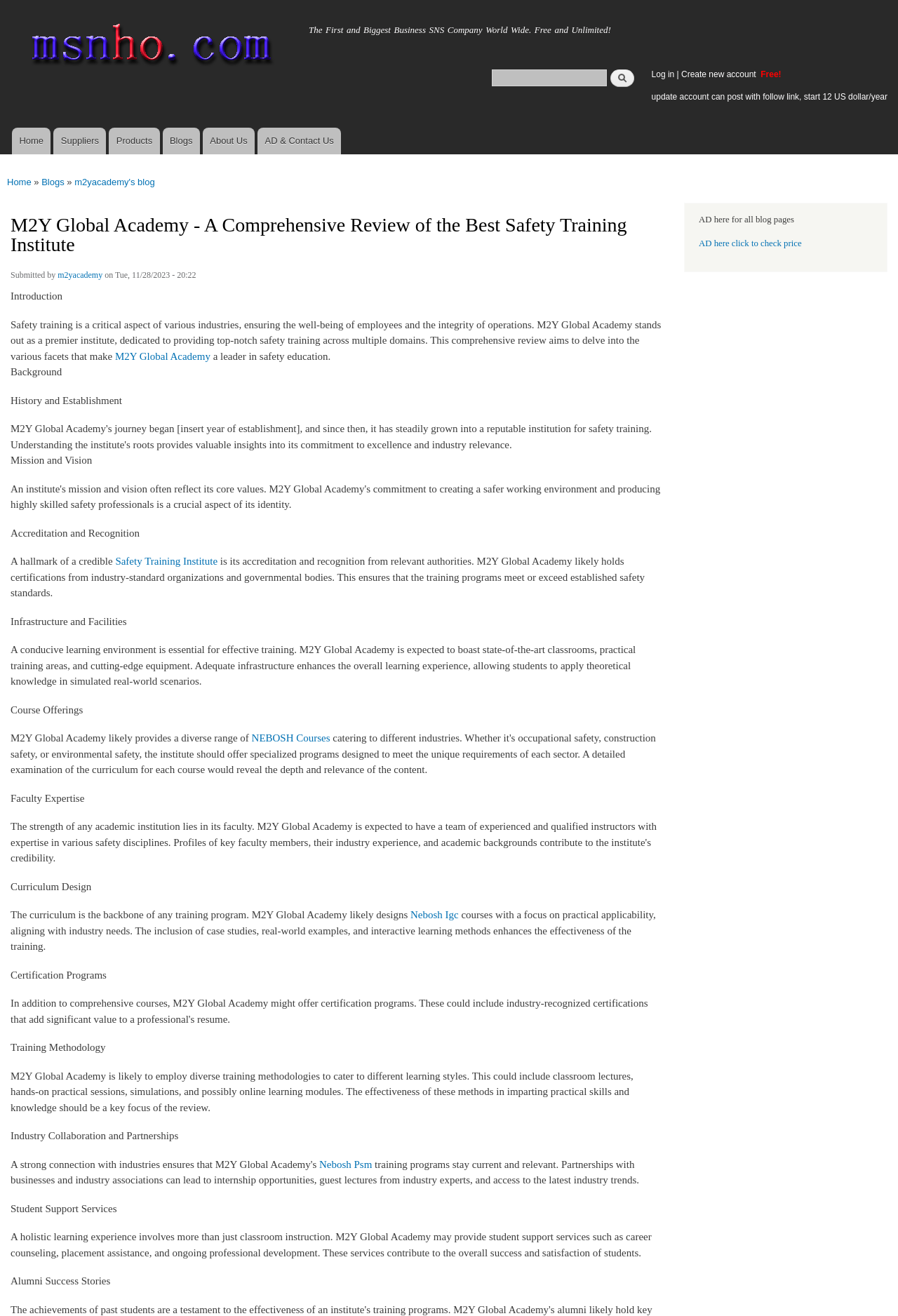Respond concisely with one word or phrase to the following query:
What is the importance of industry collaboration and partnerships?

Staying current and relevant